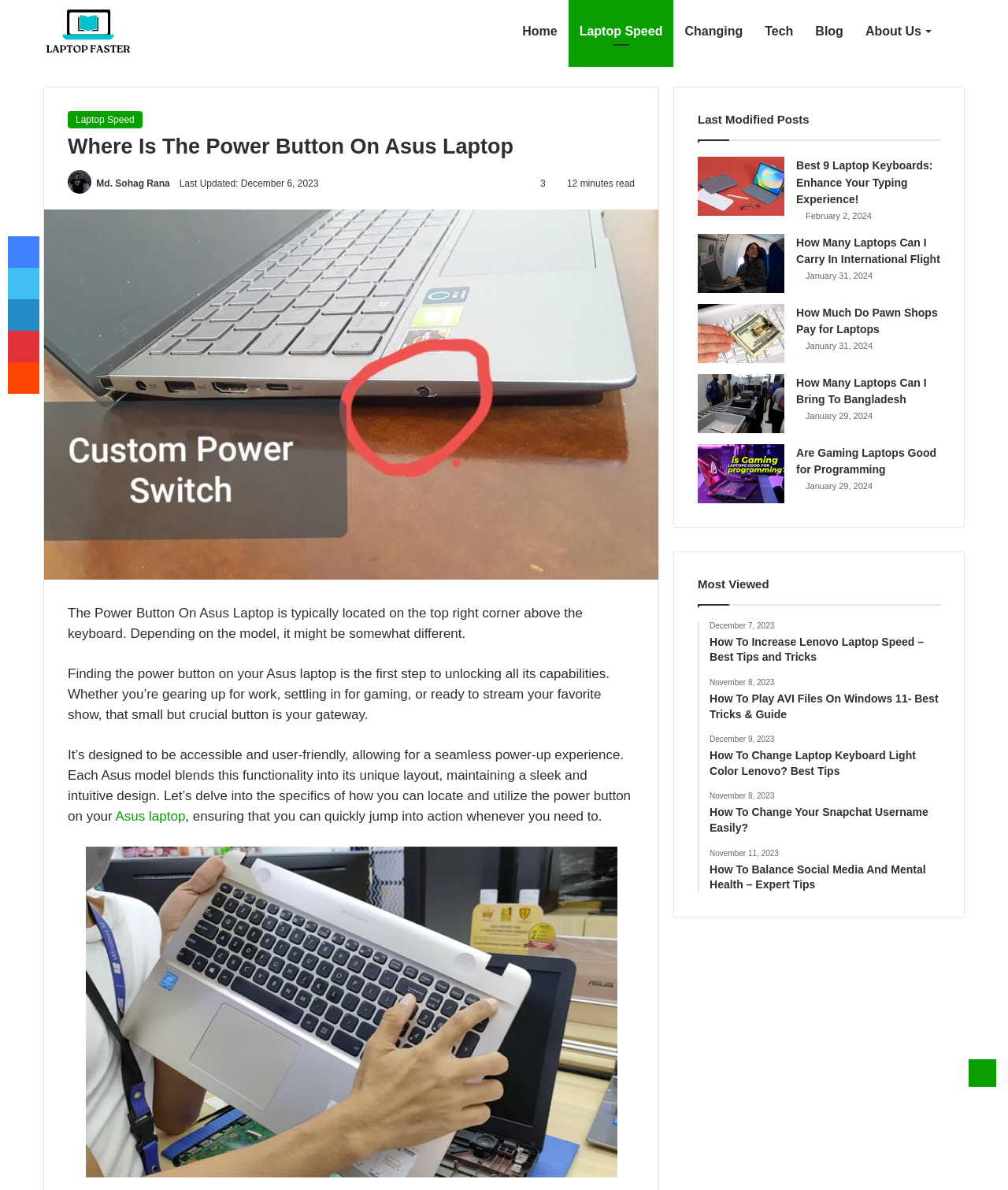Identify the bounding box coordinates for the region to click in order to carry out this instruction: "Search for something". Provide the coordinates using four float numbers between 0 and 1, formatted as [left, top, right, bottom].

[0.934, 0.0, 0.957, 0.053]